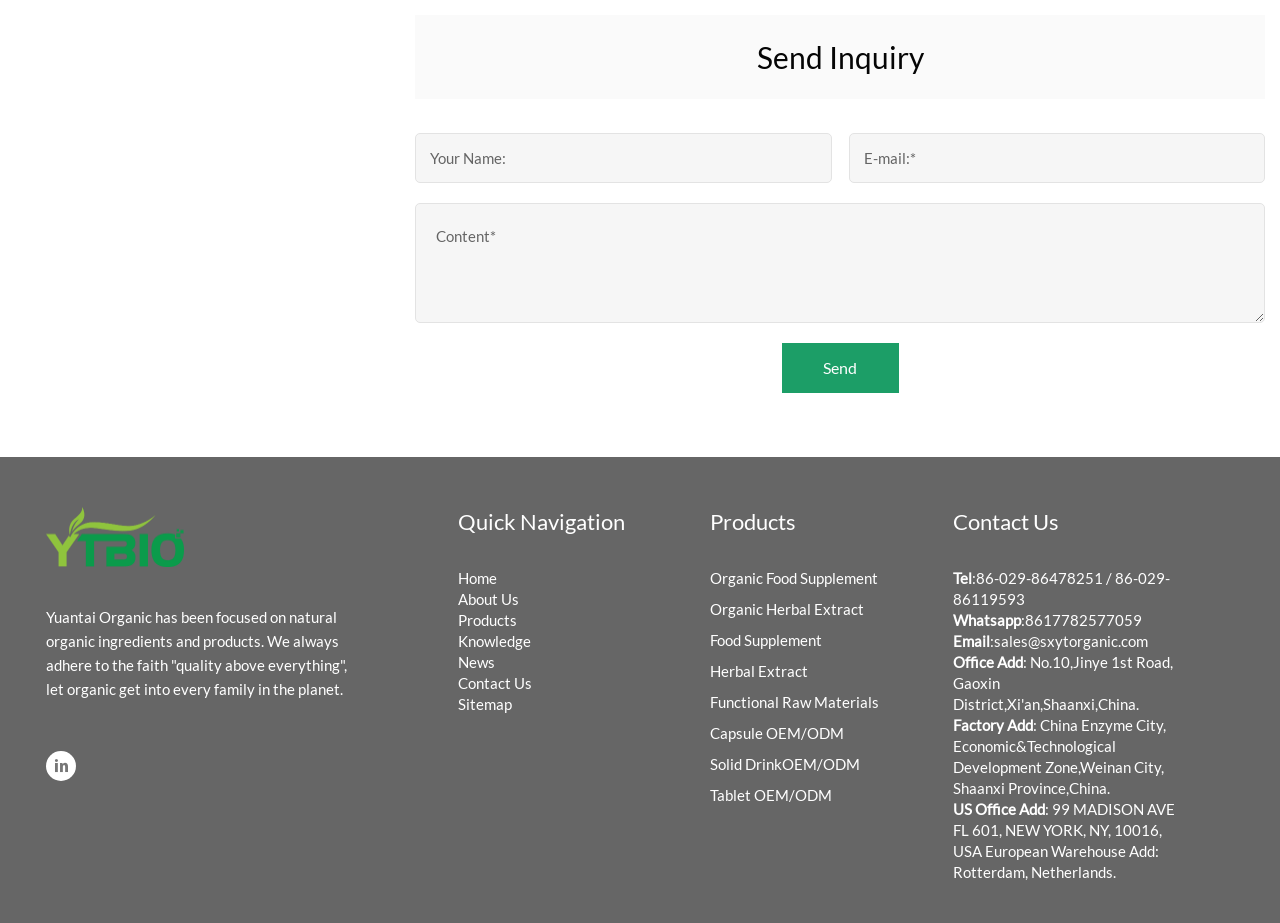Locate the bounding box coordinates of the clickable area to execute the instruction: "Learn about Organic Food Supplement". Provide the coordinates as four float numbers between 0 and 1, represented as [left, top, right, bottom].

[0.555, 0.615, 0.687, 0.638]